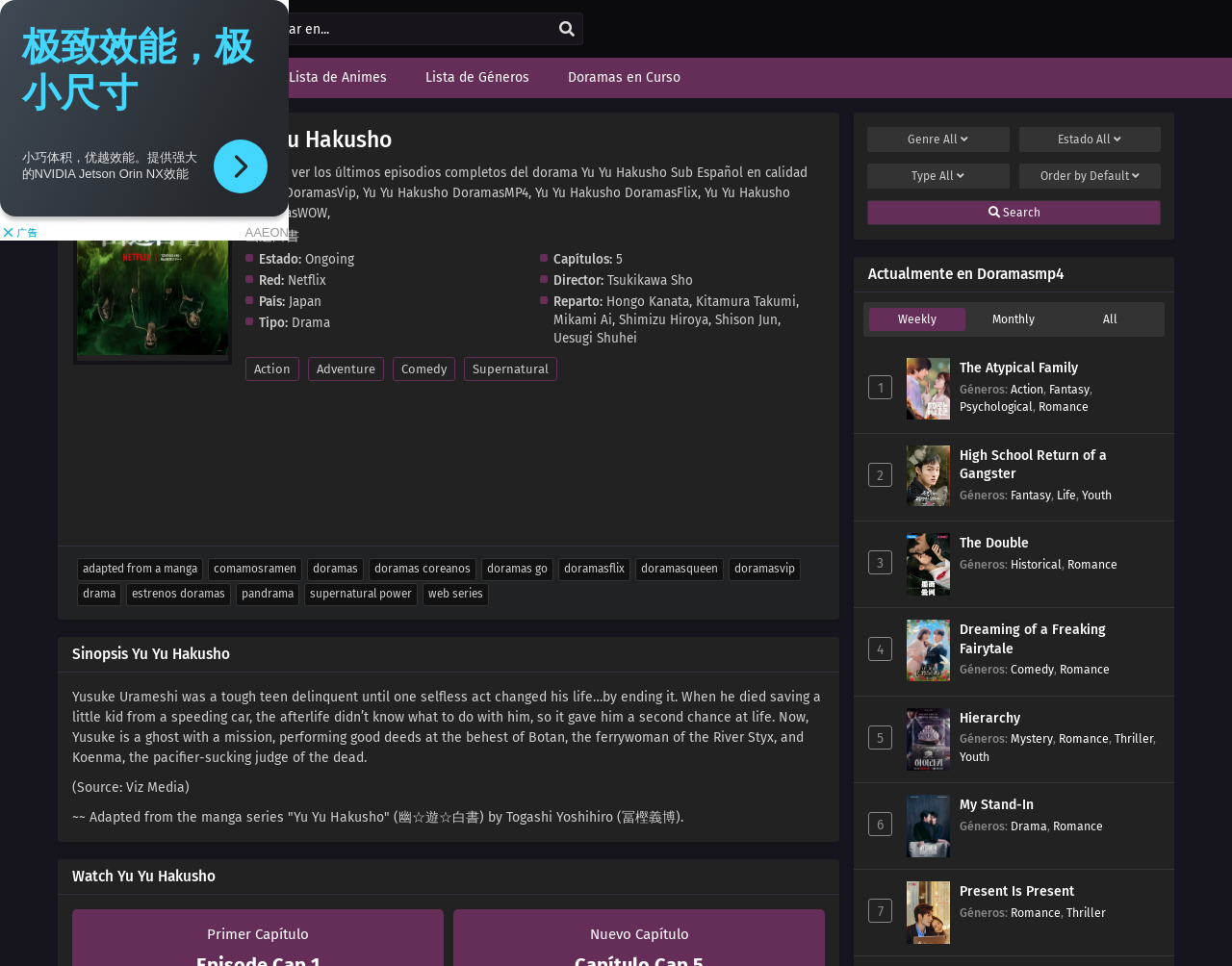Please locate the bounding box coordinates of the element that should be clicked to achieve the given instruction: "Watch Yu Yu Hakusho".

[0.059, 0.897, 0.175, 0.917]